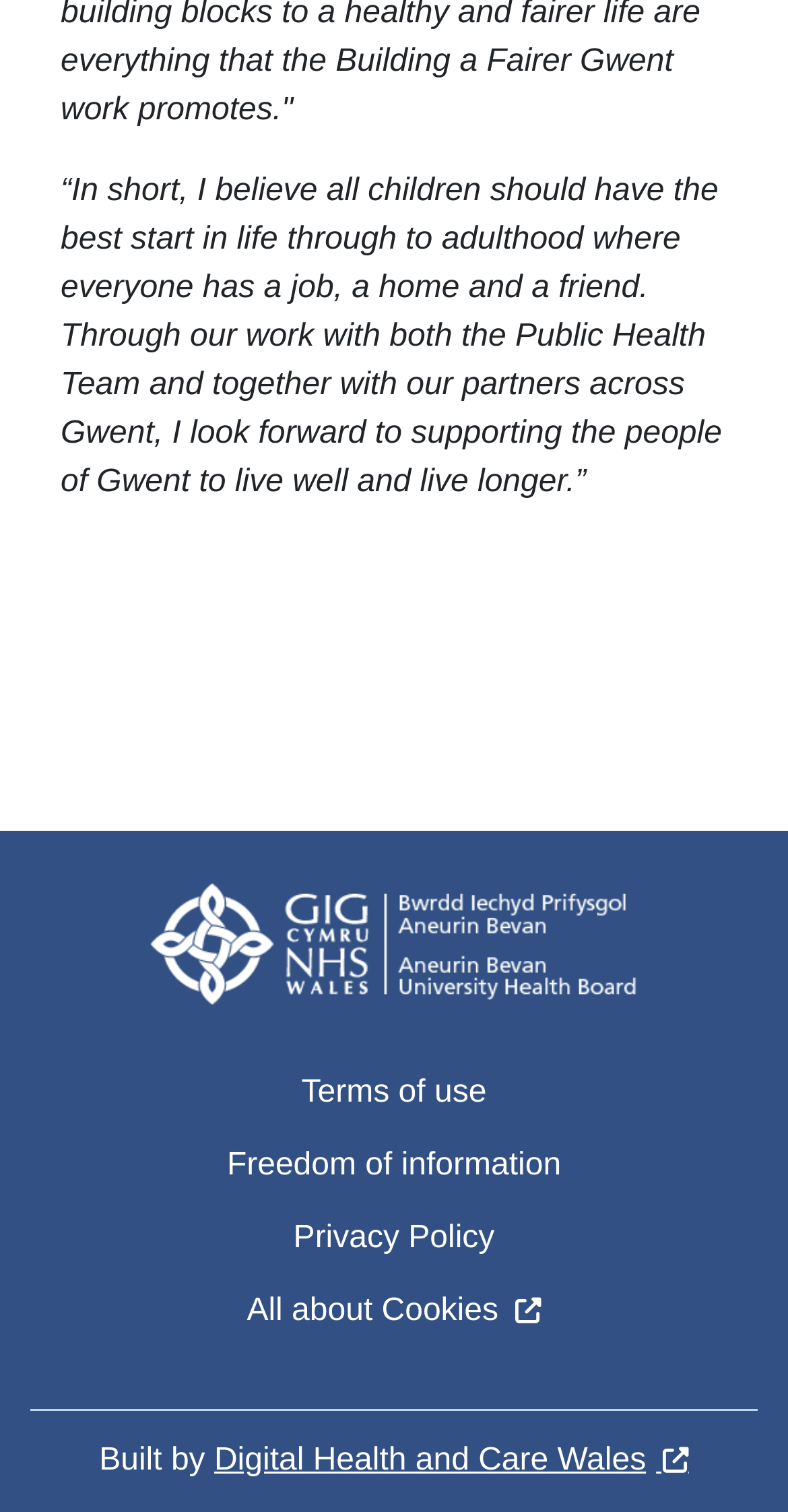What is the theme of the website?
Using the image, give a concise answer in the form of a single word or short phrase.

Healthcare